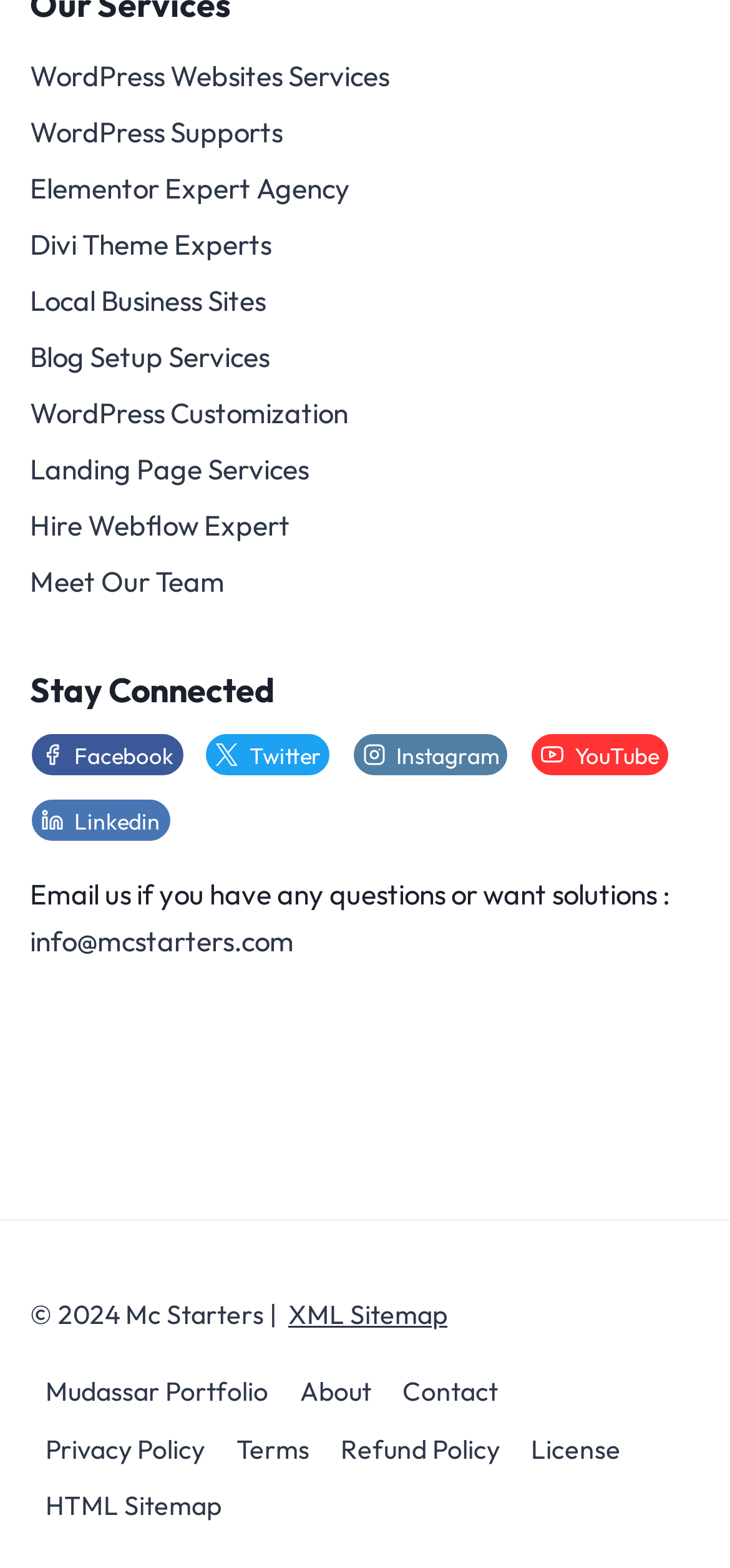Can you find the bounding box coordinates of the area I should click to execute the following instruction: "Explore Top Categories"?

[0.041, 0.213, 0.959, 0.245]